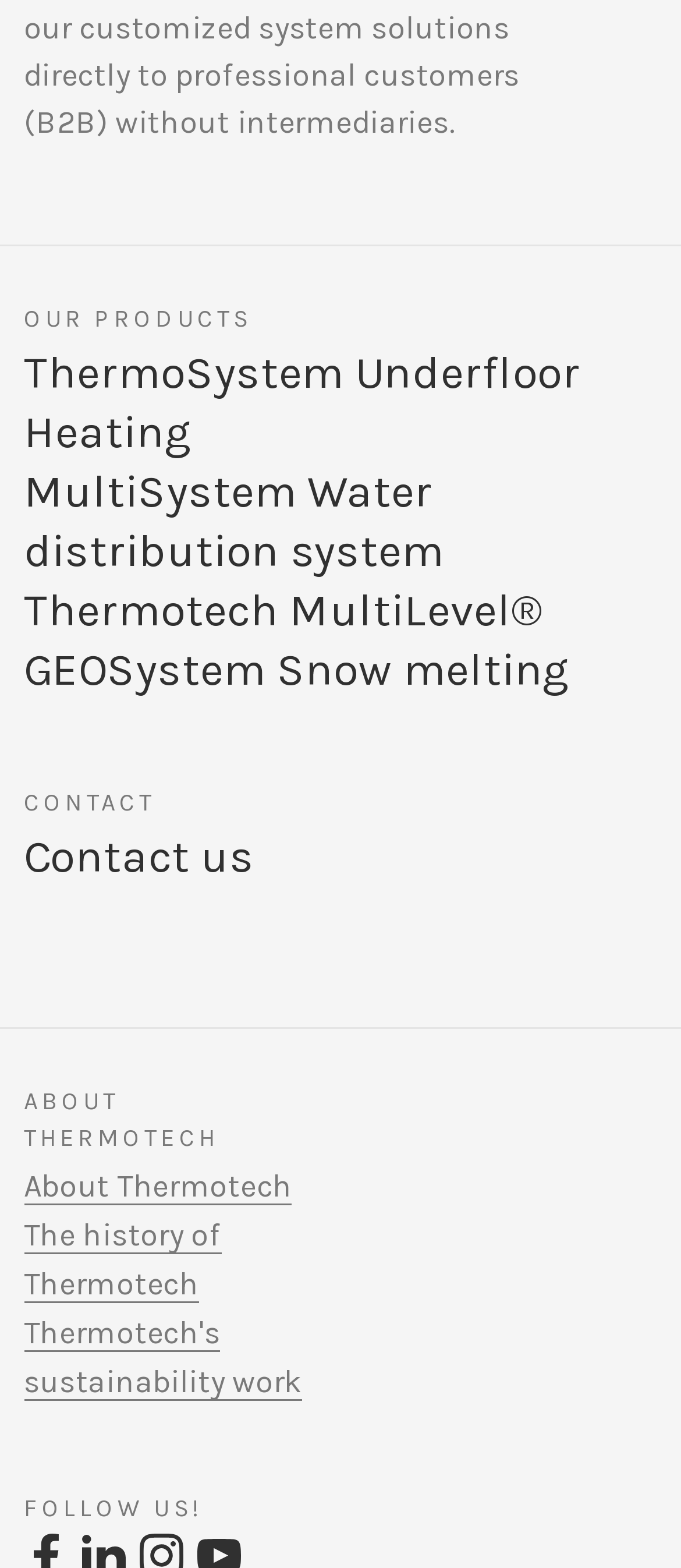Provide the bounding box coordinates of the HTML element this sentence describes: "The history of Thermotech".

[0.035, 0.776, 0.325, 0.831]